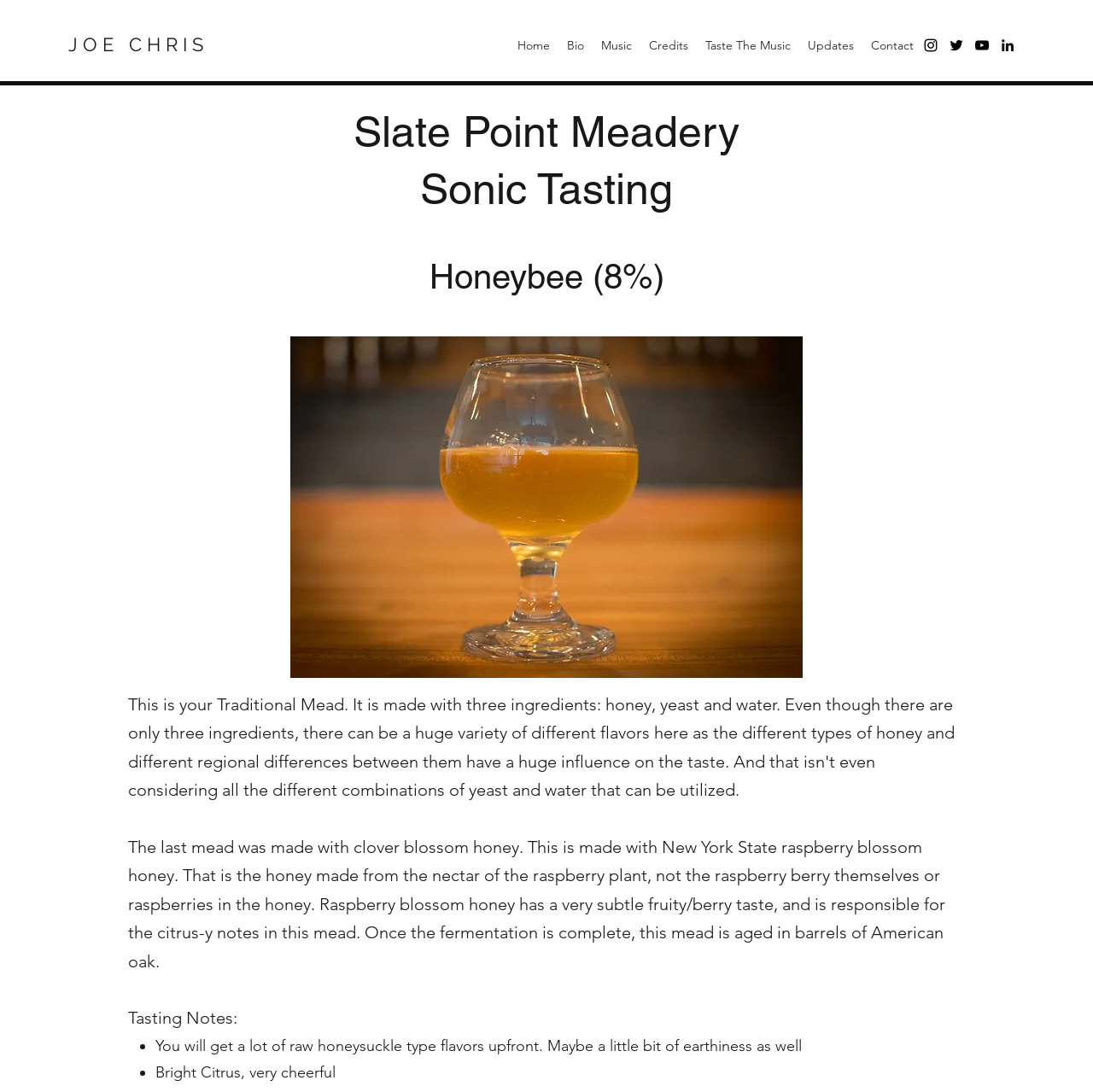Identify the bounding box coordinates of the clickable region necessary to fulfill the following instruction: "Click on the Home link". The bounding box coordinates should be four float numbers between 0 and 1, i.e., [left, top, right, bottom].

[0.466, 0.03, 0.511, 0.053]